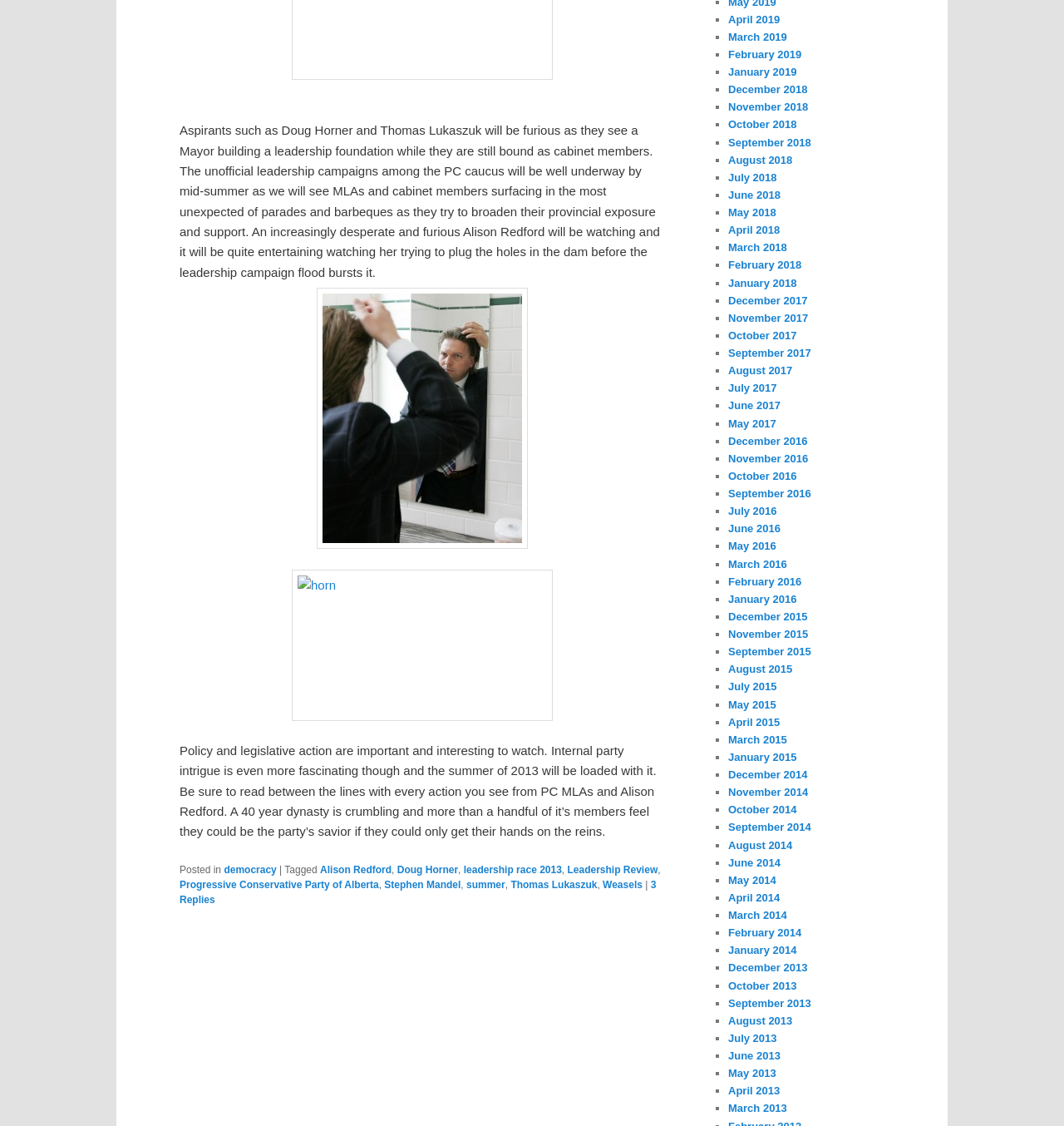Please provide the bounding box coordinate of the region that matches the element description: July 2018. Coordinates should be in the format (top-left x, top-left y, bottom-right x, bottom-right y) and all values should be between 0 and 1.

[0.684, 0.152, 0.73, 0.163]